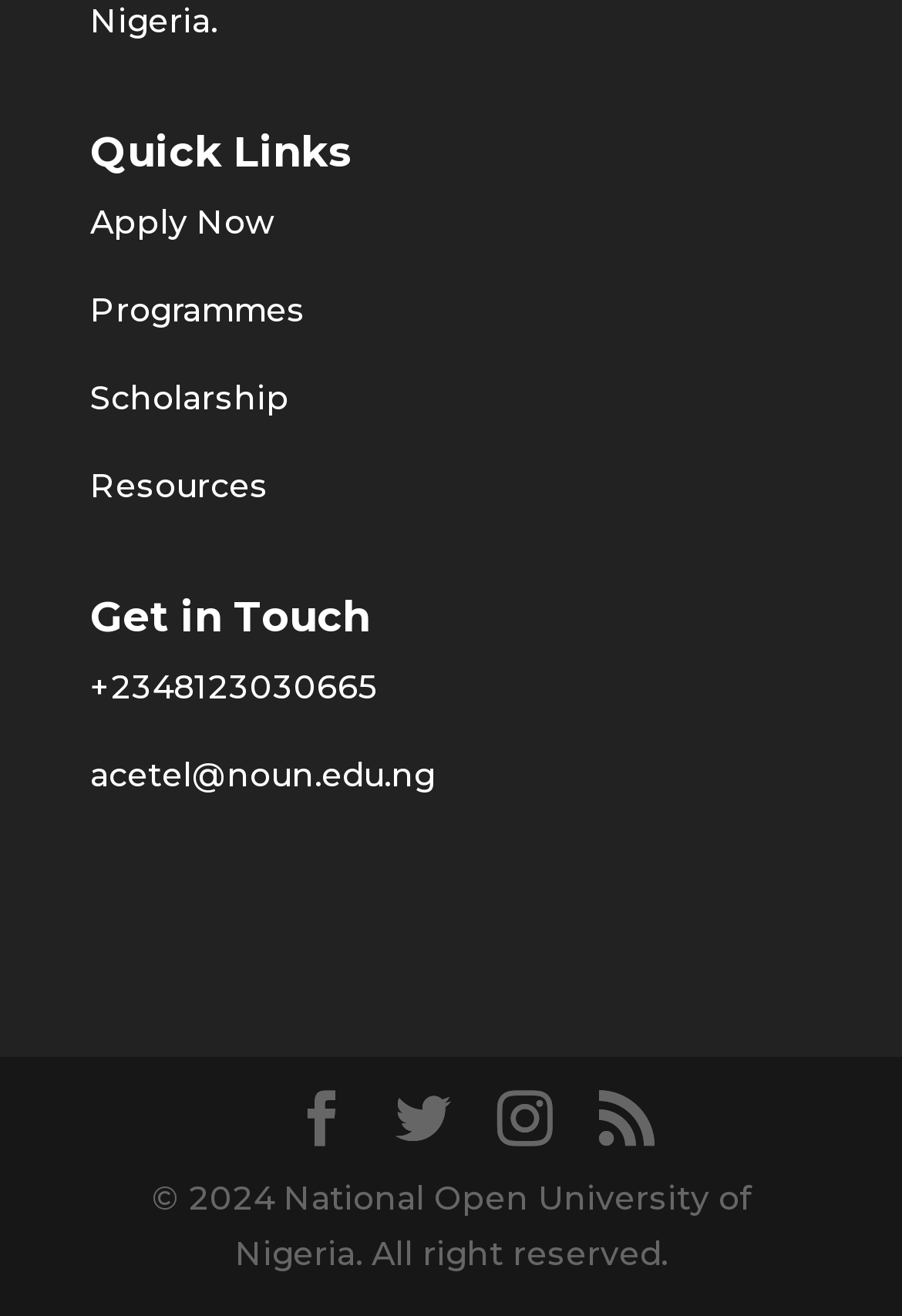Please pinpoint the bounding box coordinates for the region I should click to adhere to this instruction: "Open the 'Archives' section".

None